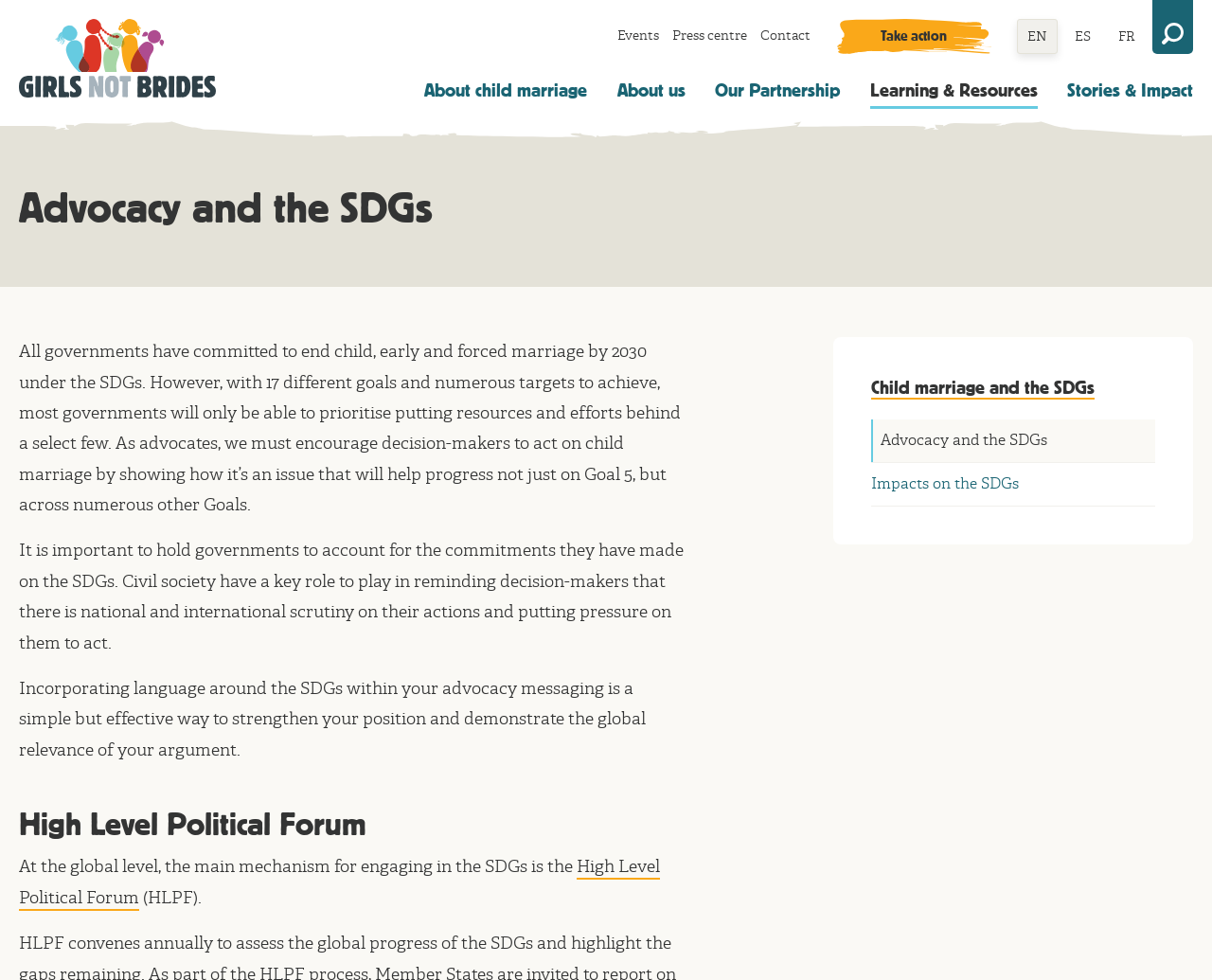Locate the bounding box coordinates of the clickable region to complete the following instruction: "Learn about child marriage."

[0.35, 0.074, 0.484, 0.111]